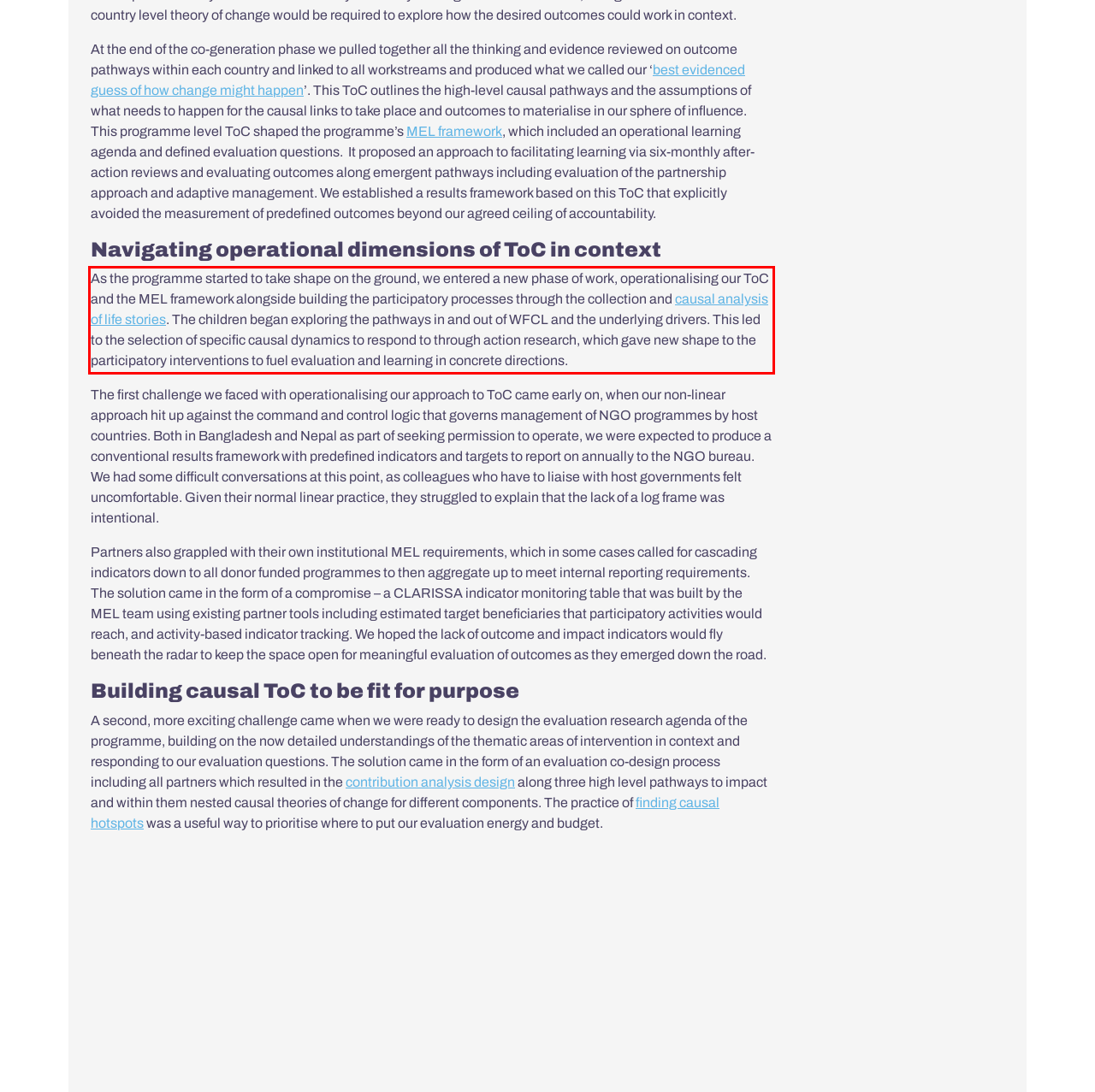You have a screenshot of a webpage with a red bounding box. Use OCR to generate the text contained within this red rectangle.

As the programme started to take shape on the ground, we entered a new phase of work, operationalising our ToC and the MEL framework alongside building the participatory processes through the collection and causal analysis of life stories. The children began exploring the pathways in and out of WFCL and the underlying drivers. This led to the selection of specific causal dynamics to respond to through action research, which gave new shape to the participatory interventions to fuel evaluation and learning in concrete directions.